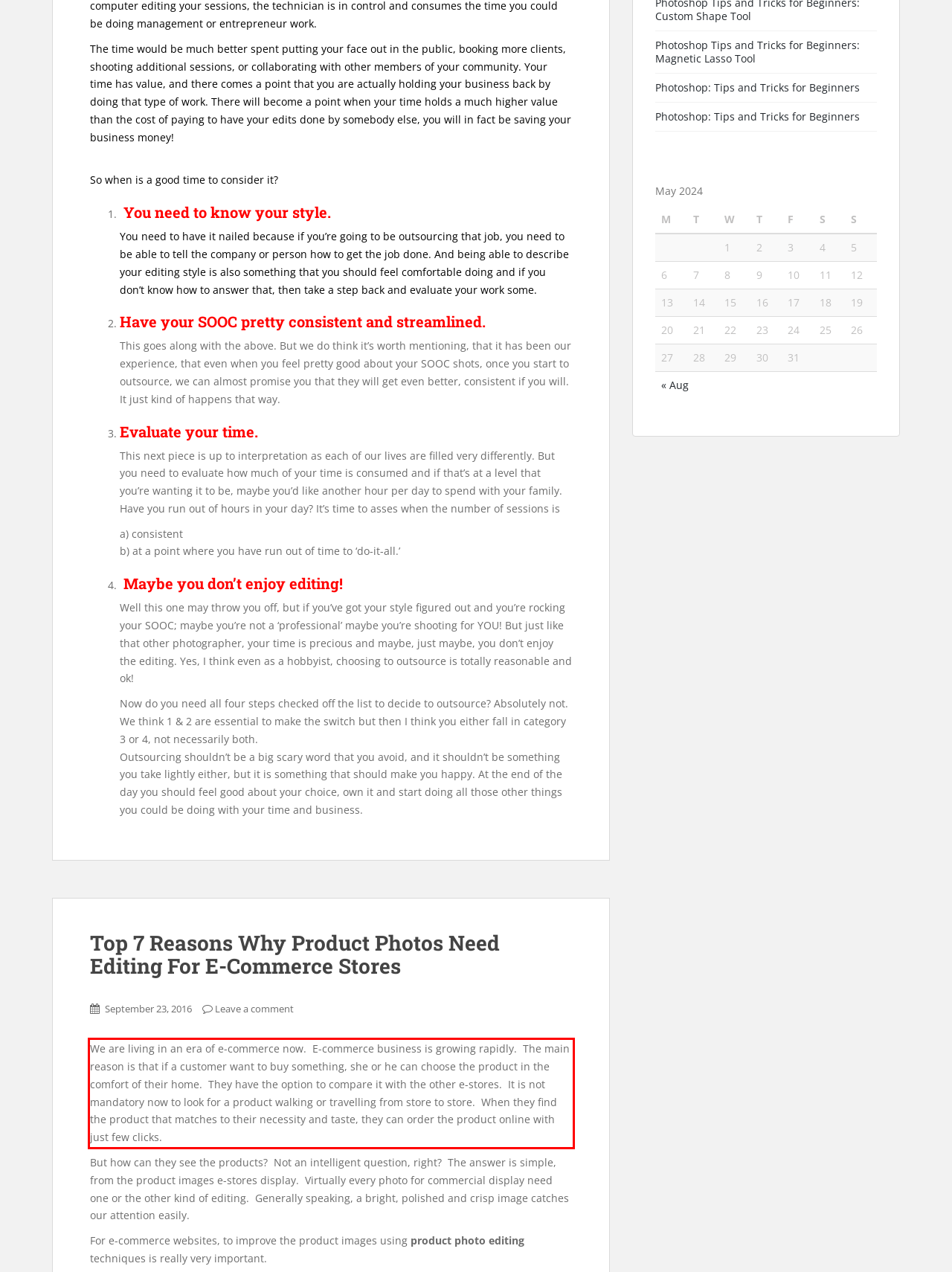Given a screenshot of a webpage containing a red rectangle bounding box, extract and provide the text content found within the red bounding box.

We are living in an era of e-commerce now. E-commerce business is growing rapidly. The main reason is that if a customer want to buy something, she or he can choose the product in the comfort of their home. They have the option to compare it with the other e-stores. It is not mandatory now to look for a product walking or travelling from store to store. When they find the product that matches to their necessity and taste, they can order the product online with just few clicks.